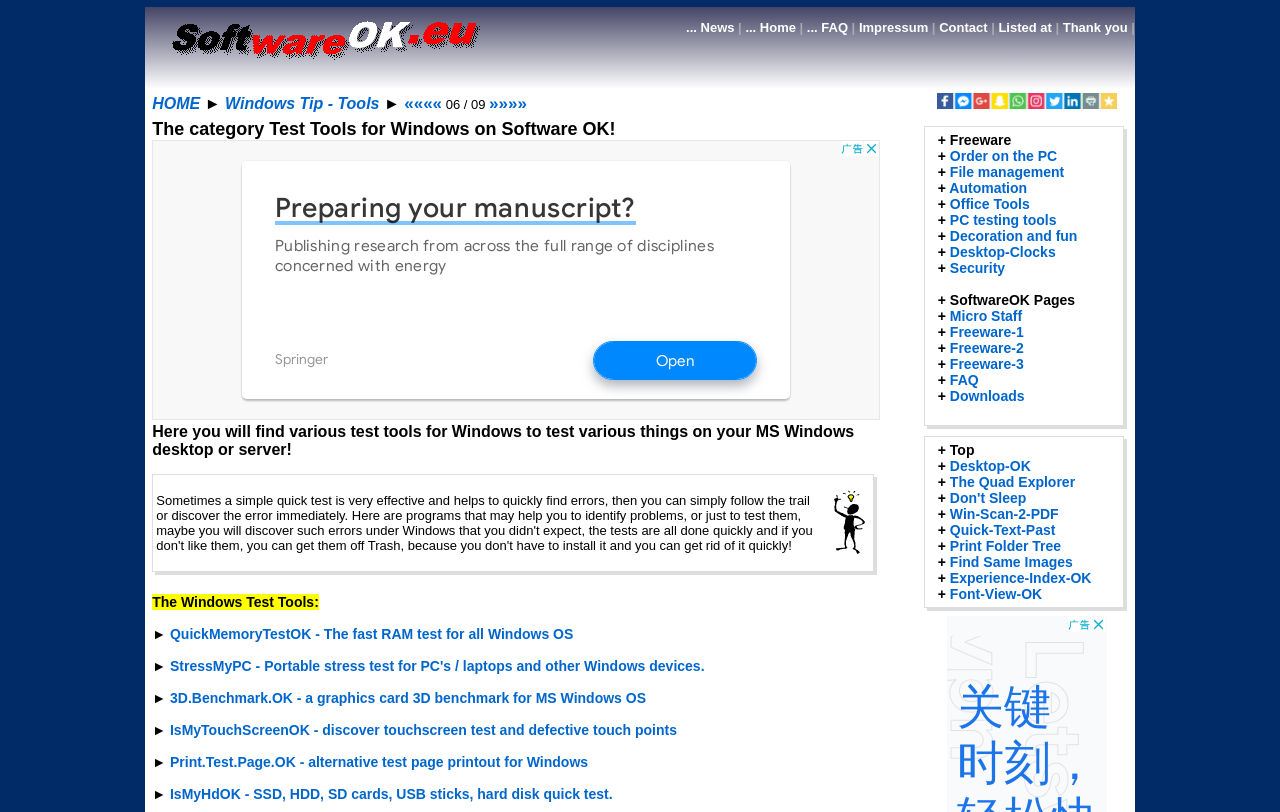Please find the bounding box coordinates for the clickable element needed to perform this instruction: "Click on the 'HOME' link".

[0.119, 0.117, 0.156, 0.138]